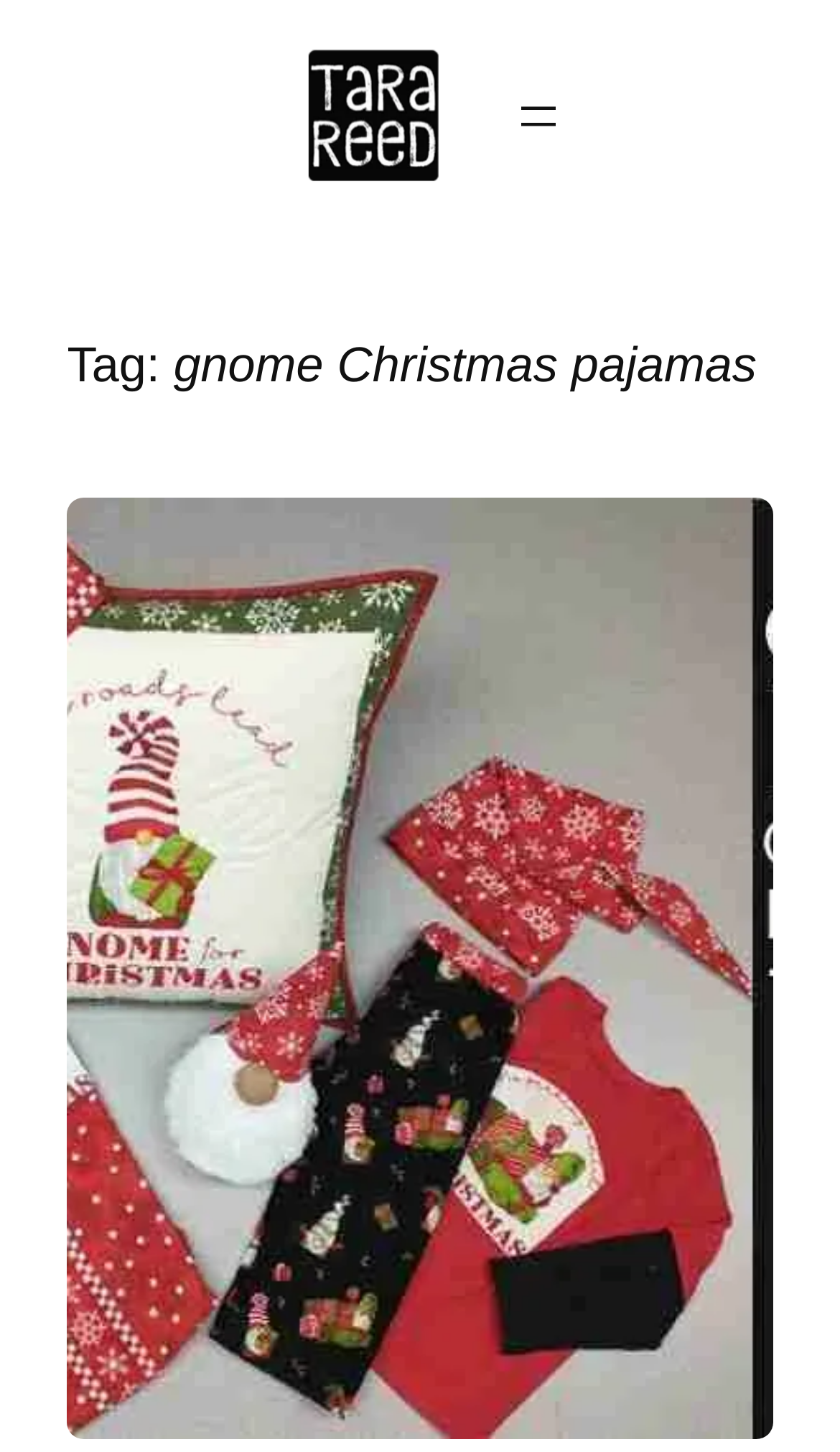Utilize the information from the image to answer the question in detail:
How many articles are listed on this page?

By looking at the webpage, I can see that there is only one article listed, which is 'Gnome for Christmas Ideas for the Whole Family!'. This article has a link and an image associated with it.